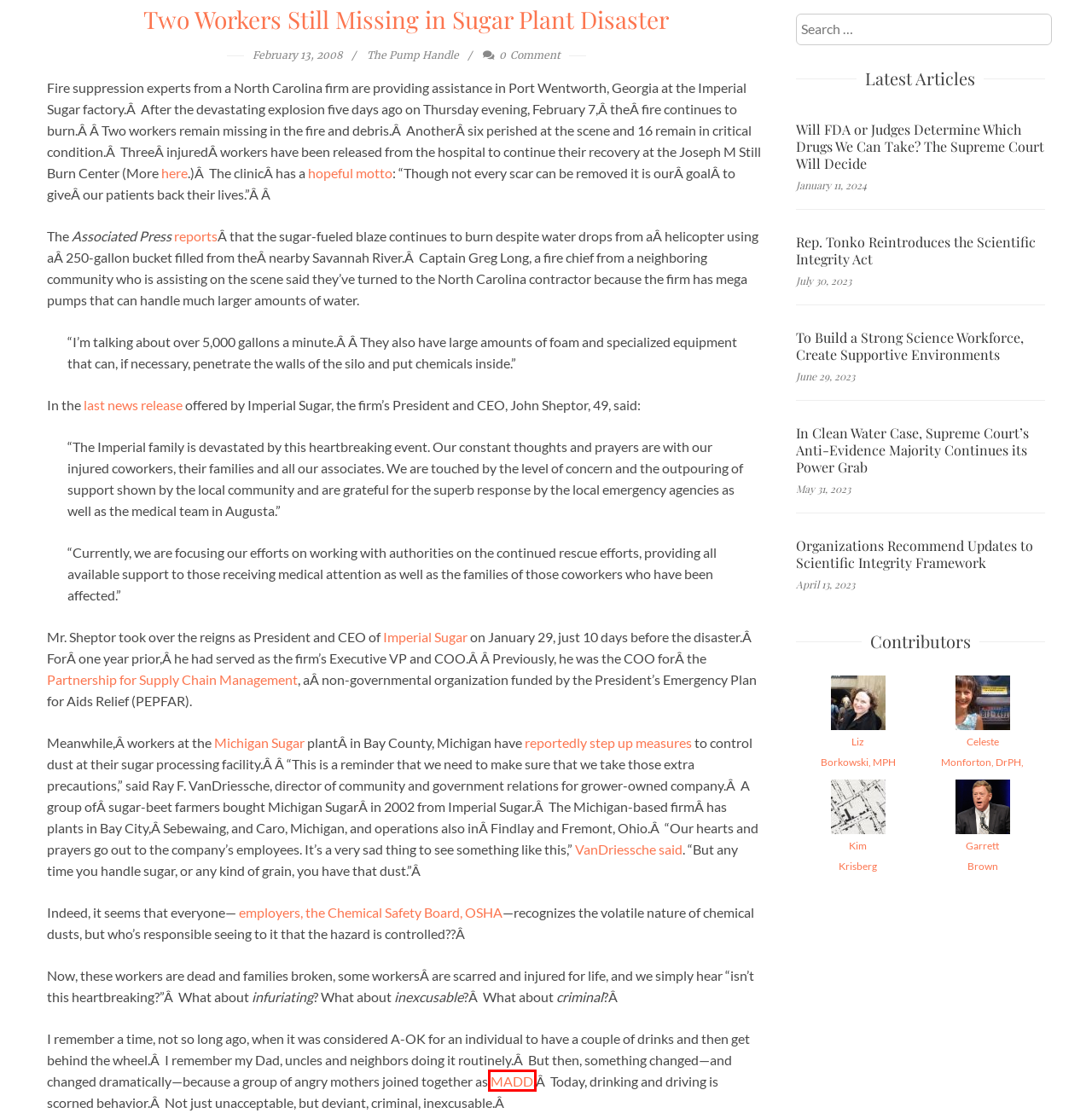Observe the provided screenshot of a webpage with a red bounding box around a specific UI element. Choose the webpage description that best fits the new webpage after you click on the highlighted element. These are your options:
A. Garrett Brown | The Pump Handle
B. Home - MADD
C. Will FDA or Judges Determine Which Drugs We Can Take? The Supreme Court Will Decide
D. In Clean Water Case, Supreme Court's Anti-Evidence Majority Continues its Power Grab
E. Rep. Tonko Reintroduces the Scientific Integrity Act
F. Kim Krisberg | The Pump Handle
G. Celeste Monforton, DrPH, MPH | The Pump Handle
H. To Build a Strong Science Workforce, Create Supportive Environments

B